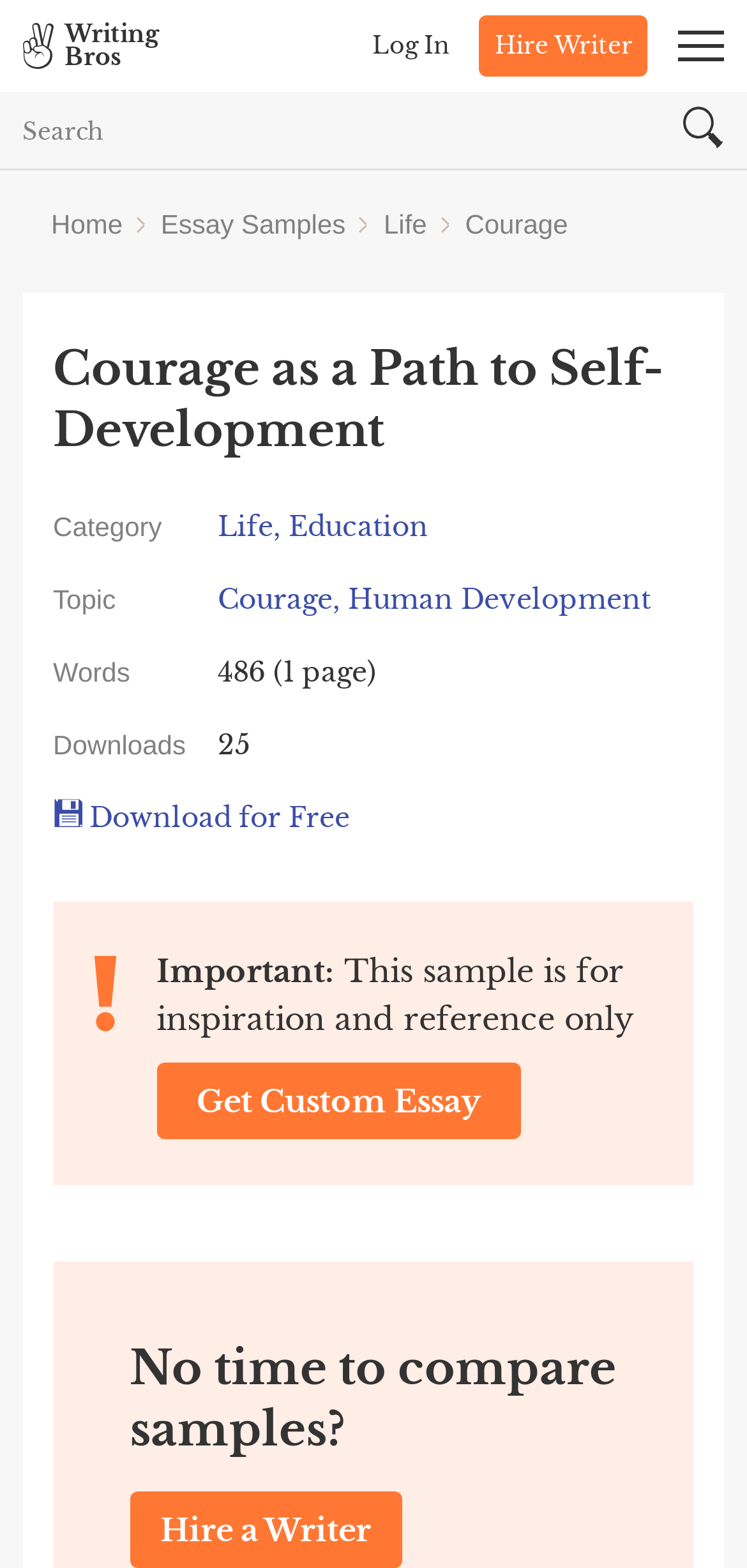Find the coordinates for the bounding box of the element with this description: "Get Custom Essay".

[0.209, 0.678, 0.697, 0.727]